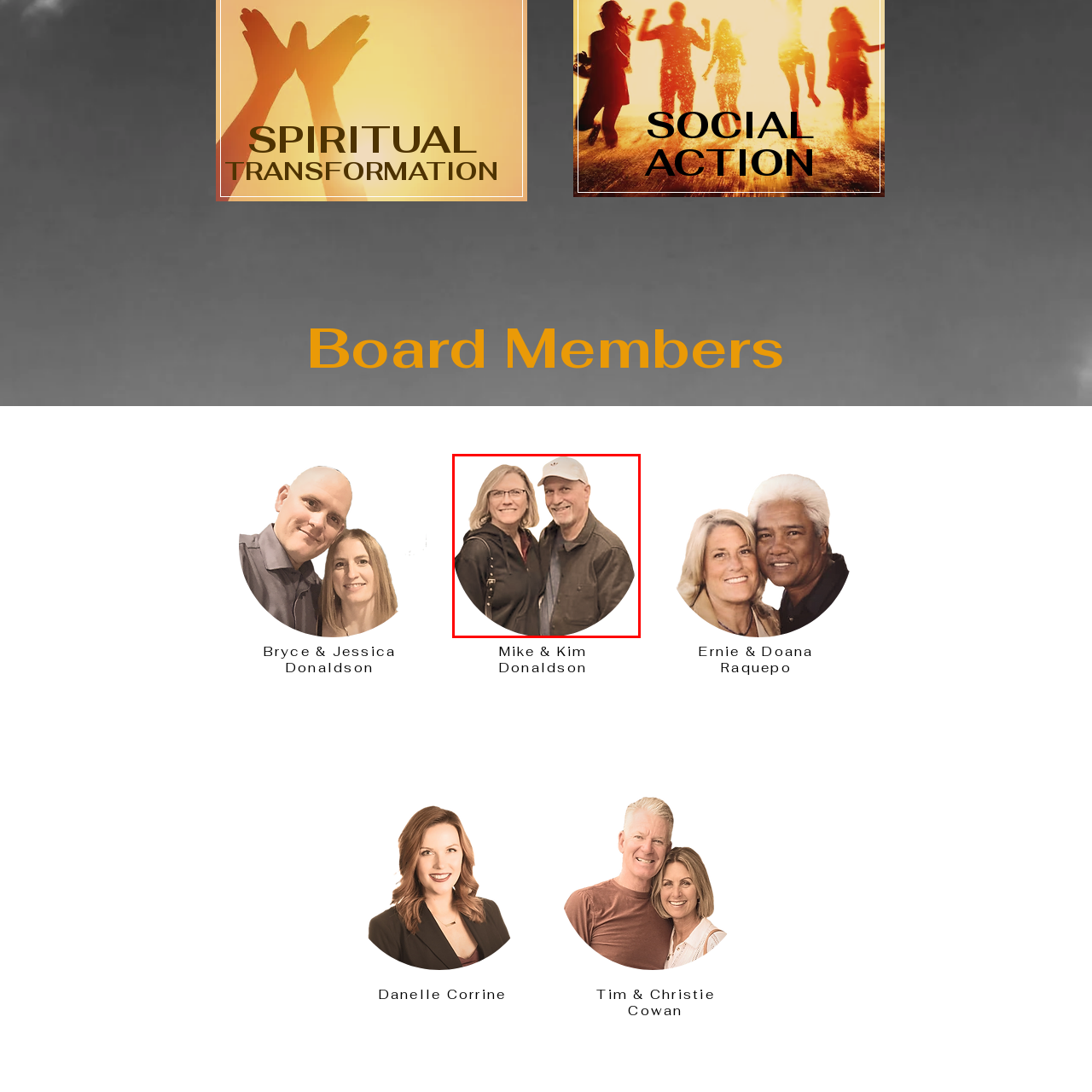Look at the image enclosed within the red outline and answer the question with a single word or phrase:
What effect does the circular framing of the photo have?

Adds intimacy